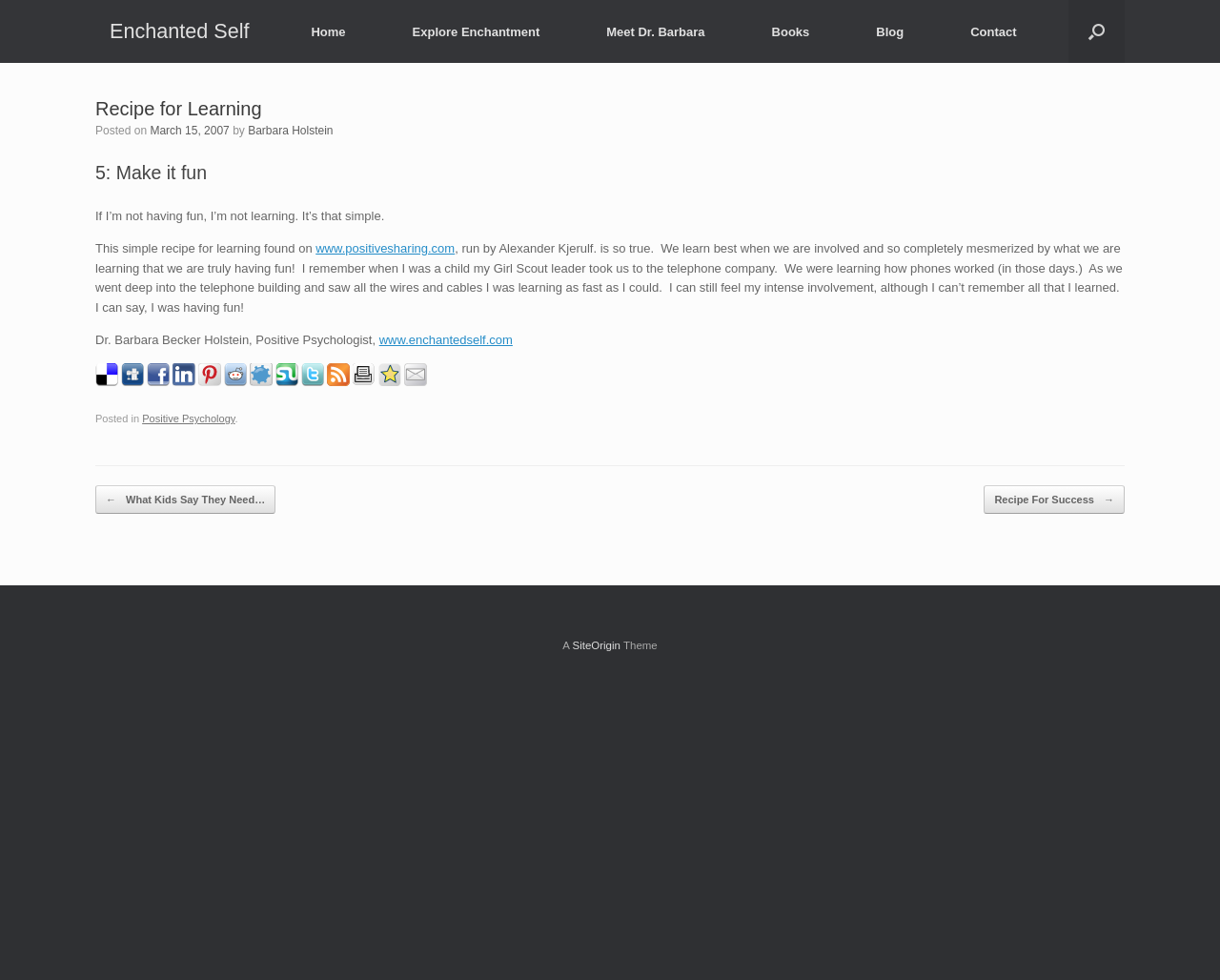Please identify the coordinates of the bounding box that should be clicked to fulfill this instruction: "Share this post on 'facebook'".

[0.12, 0.382, 0.139, 0.397]